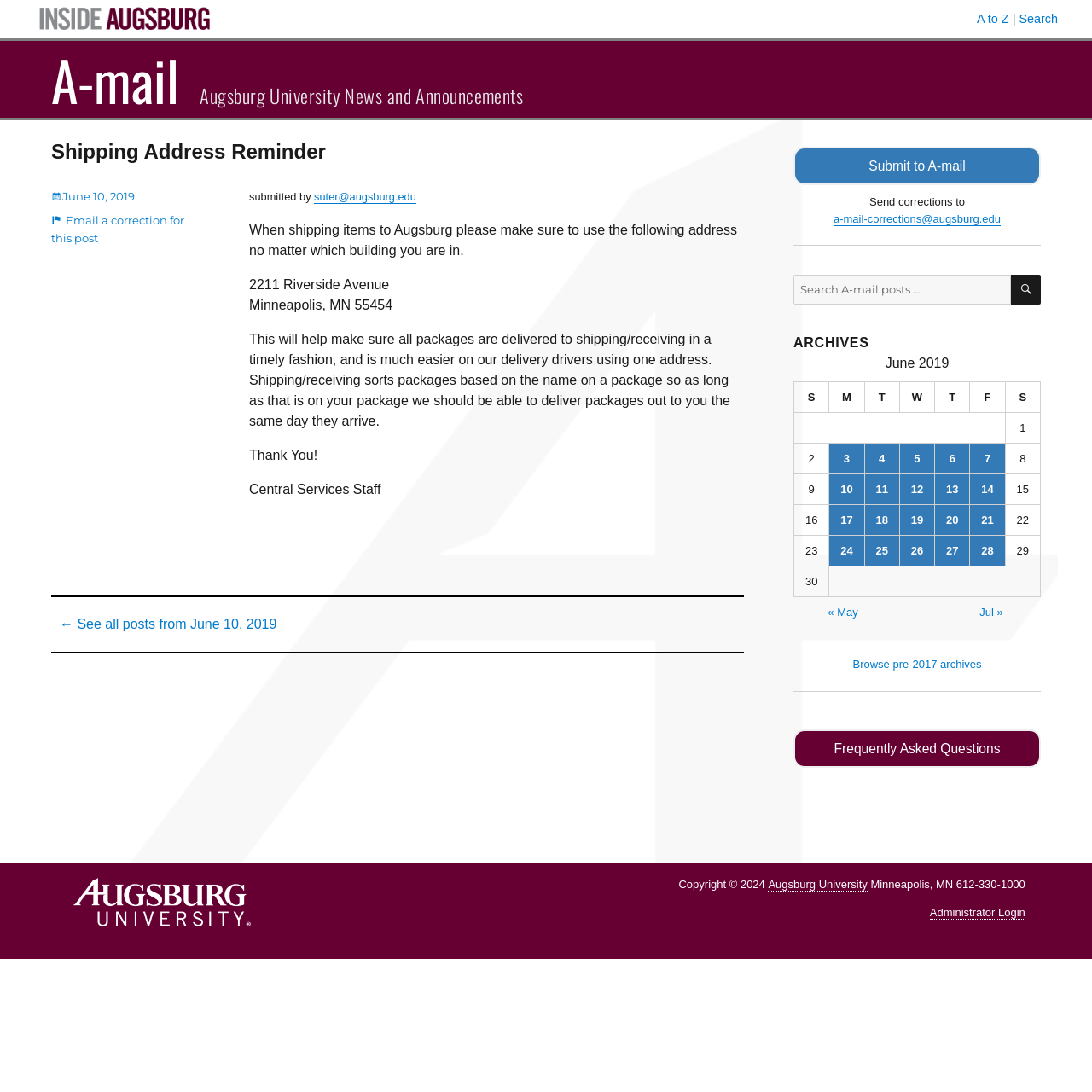Determine the bounding box coordinates for the HTML element mentioned in the following description: "A-mail". The coordinates should be a list of four floats ranging from 0 to 1, represented as [left, top, right, bottom].

[0.047, 0.036, 0.164, 0.109]